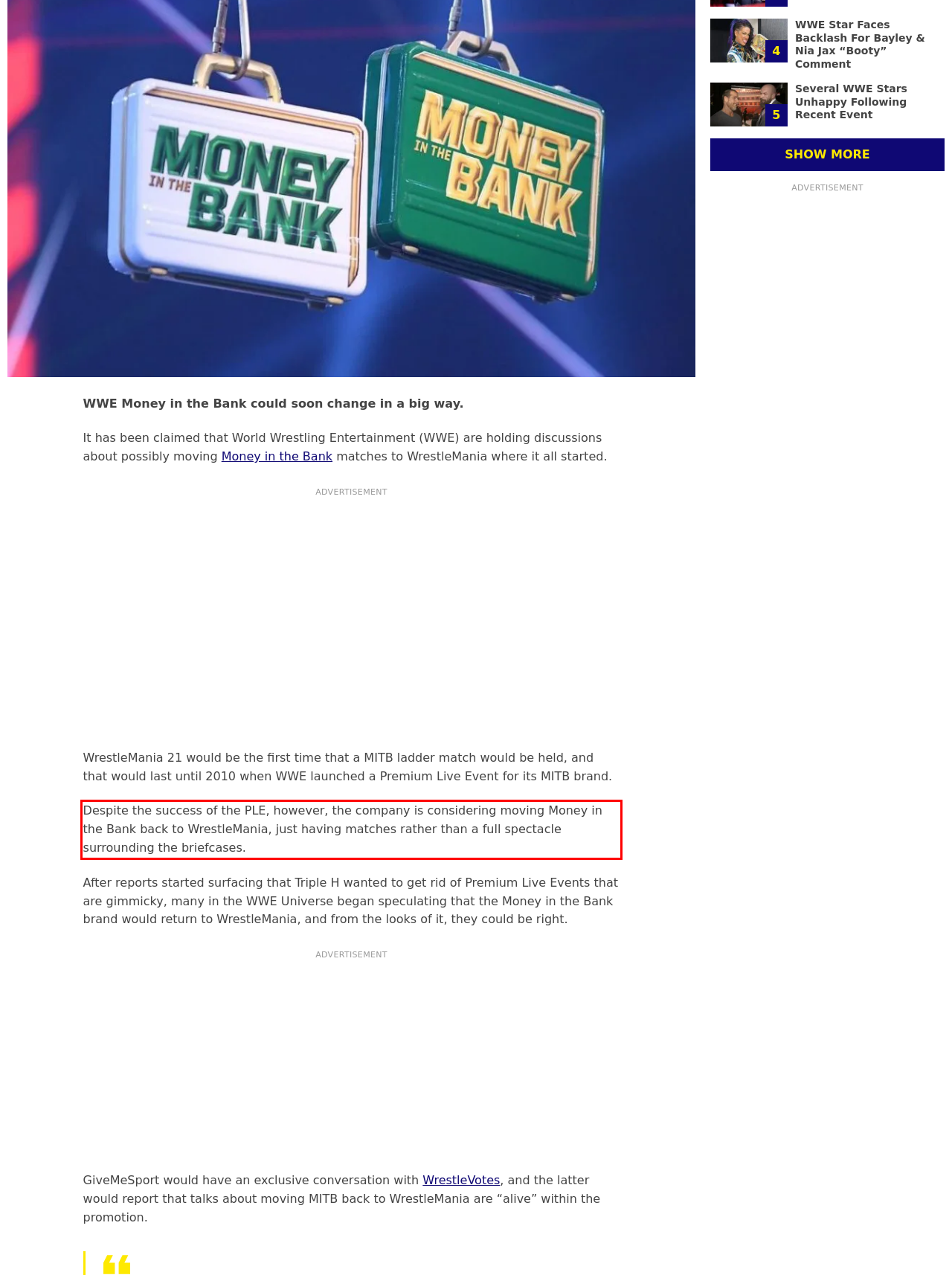Your task is to recognize and extract the text content from the UI element enclosed in the red bounding box on the webpage screenshot.

Despite the success of the PLE, however, the company is considering moving Money in the Bank back to WrestleMania, just having matches rather than a full spectacle surrounding the briefcases.